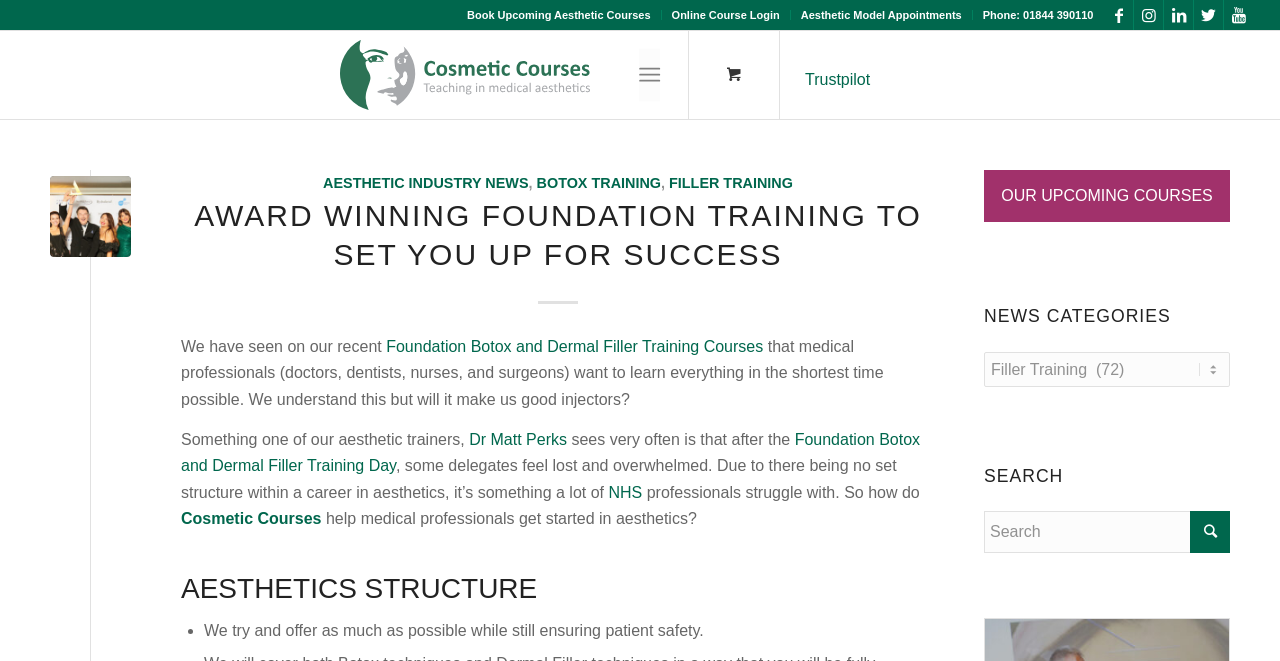Please identify the bounding box coordinates of the area that needs to be clicked to fulfill the following instruction: "Visit Cosmetic Courses."

[0.266, 0.06, 0.461, 0.166]